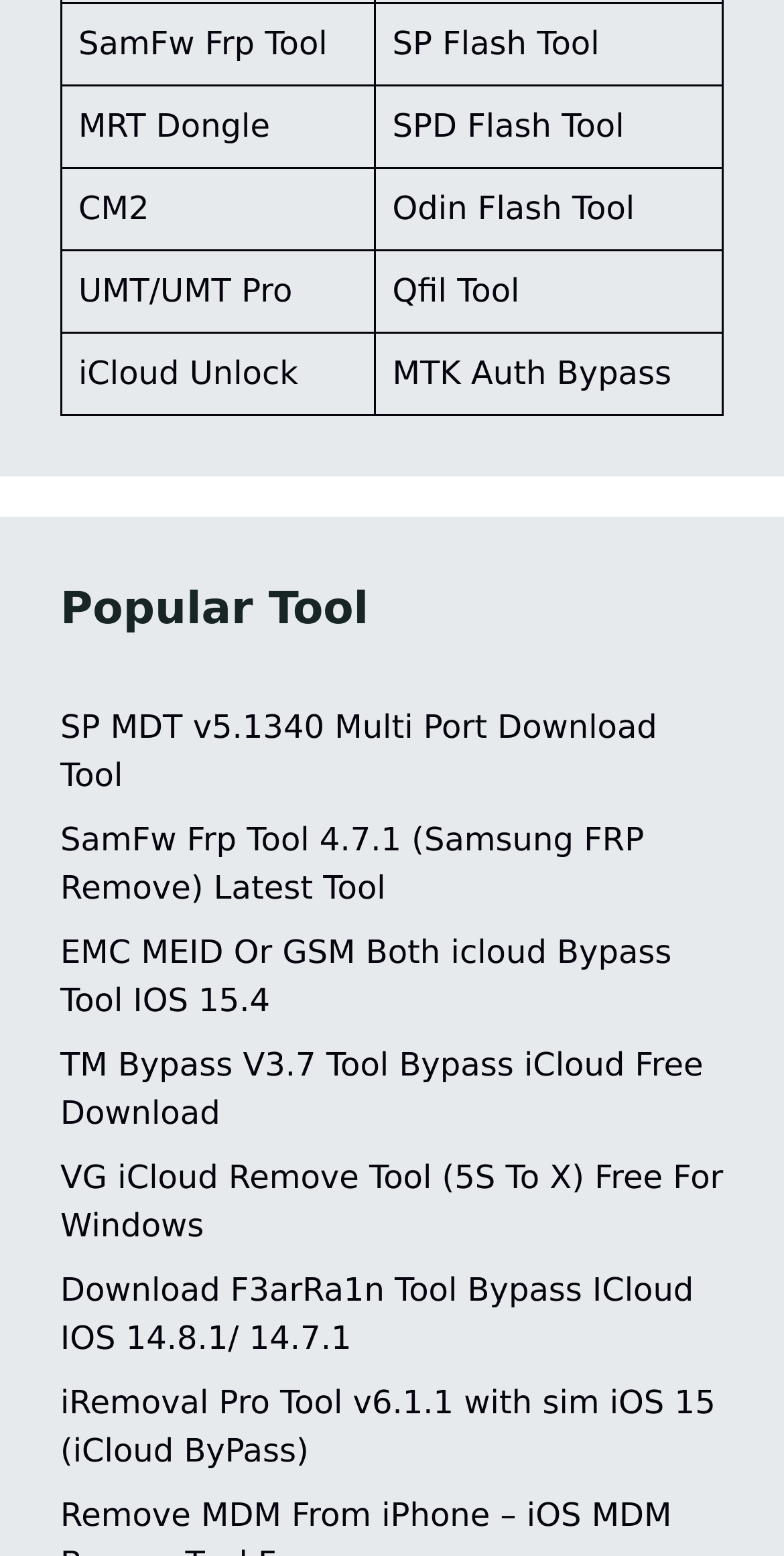Please locate the bounding box coordinates of the element that should be clicked to achieve the given instruction: "Download F3arRa1n Tool Bypass ICloud IOS 14.8.1/ 14.7.1".

[0.077, 0.817, 0.885, 0.873]